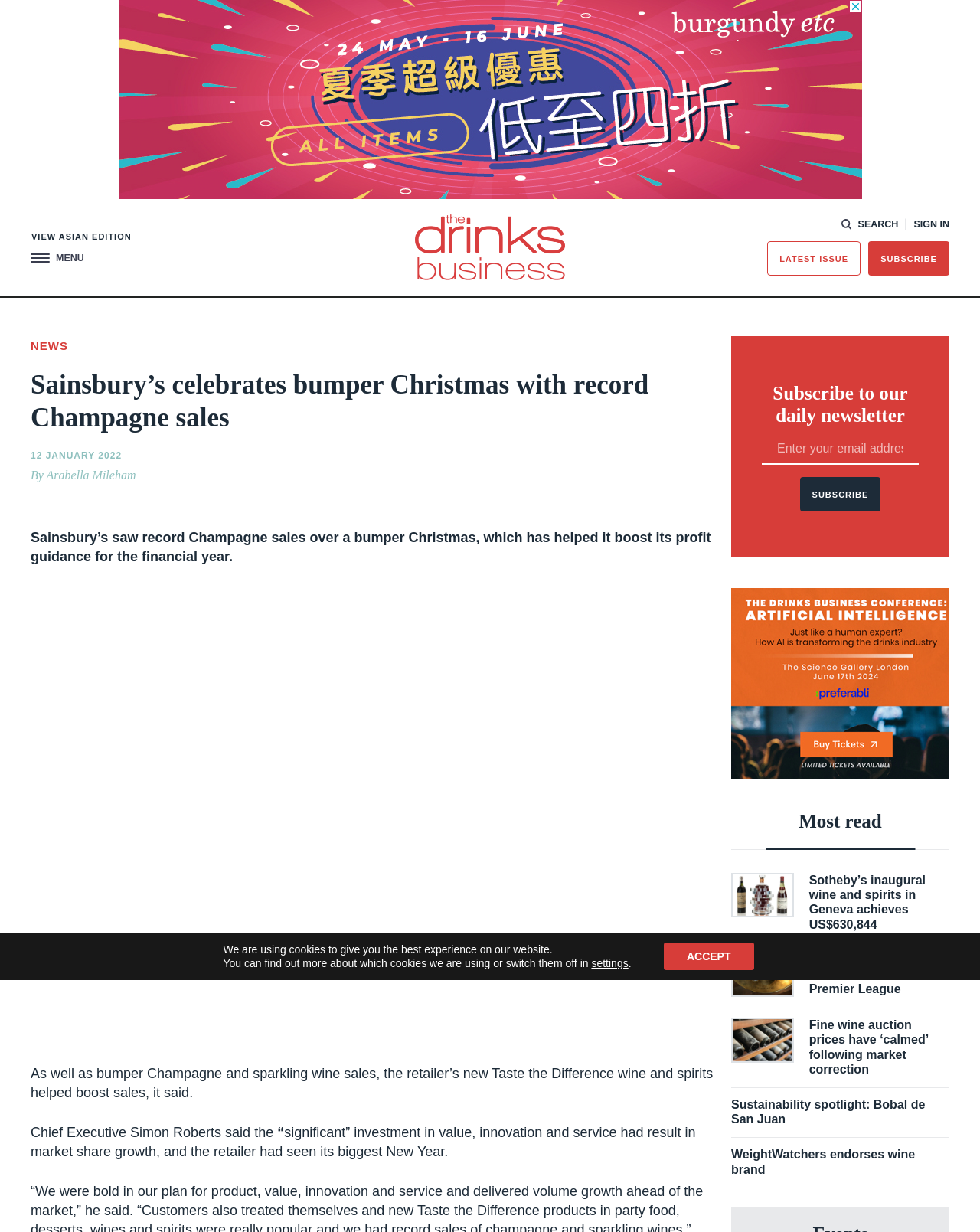Offer an extensive depiction of the webpage and its key elements.

This webpage is about Sainsbury's celebrating a bumper Christmas with record Champagne sales. At the top, there is an advertisement iframe, followed by a row of links, including "VIEW ASIAN EDITION", "MENU", and "SEARCH". Below this row, there is a heading "The Drinks Business" with an image, and a search bar with a textbox and a button.

The main content of the webpage is an article about Sainsbury's Christmas sales. The article has a heading "Sainsbury’s celebrates bumper Christmas with record Champagne sales" and is divided into several paragraphs. The first paragraph mentions that Sainsbury's saw record Champagne sales over a bumper Christmas, which has helped it boost its profit guidance for the financial year. The article also quotes the Chief Executive Simon Roberts, who attributes the success to the company's investment in value, innovation, and service.

On the right side of the article, there is a section with a heading "Subscribe to our daily newsletter" and a textbox to enter an email address, followed by a "SUBSCRIBE" button. Below this section, there is an iframe advertisement.

Further down the page, there is a section with a heading "Most read" that lists several news articles, each with a link, an image, and a heading. The articles include "Sotheby’s inaugural wine and spirits in Geneva achieves US$630,844", "Guinness becomes official beer of the Premier League", "Fine wine auction prices have ‘calmed’ following market correction", "Sustainability spotlight: Bobal de San Juan", and "WeightWatchers endorses wine brand".

At the bottom of the page, there is a GDPR cookie banner with a message about using cookies and buttons to accept or adjust settings.